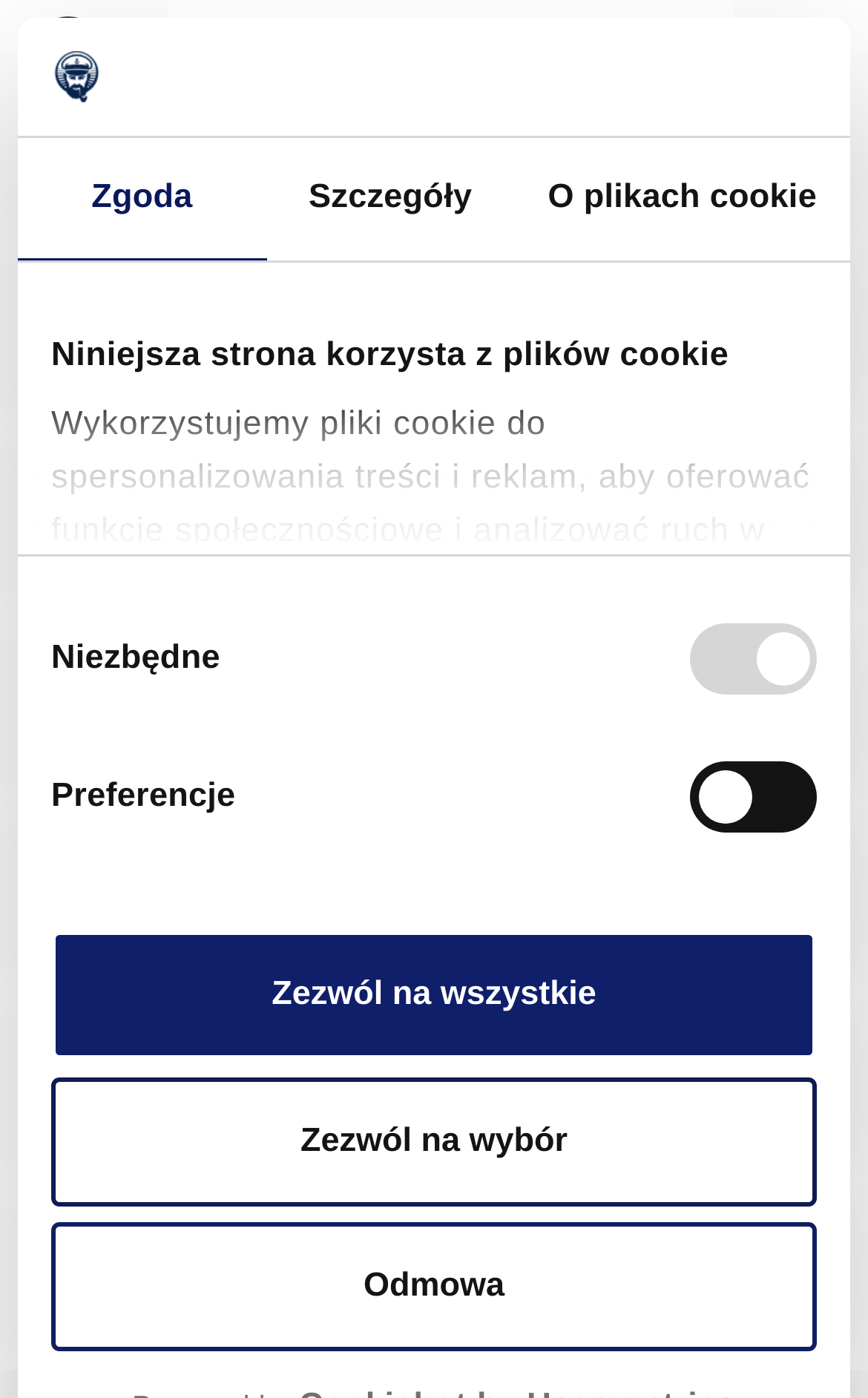Answer the question briefly using a single word or phrase: 
What is the function of the 'Odmowa' button?

Decline cookies